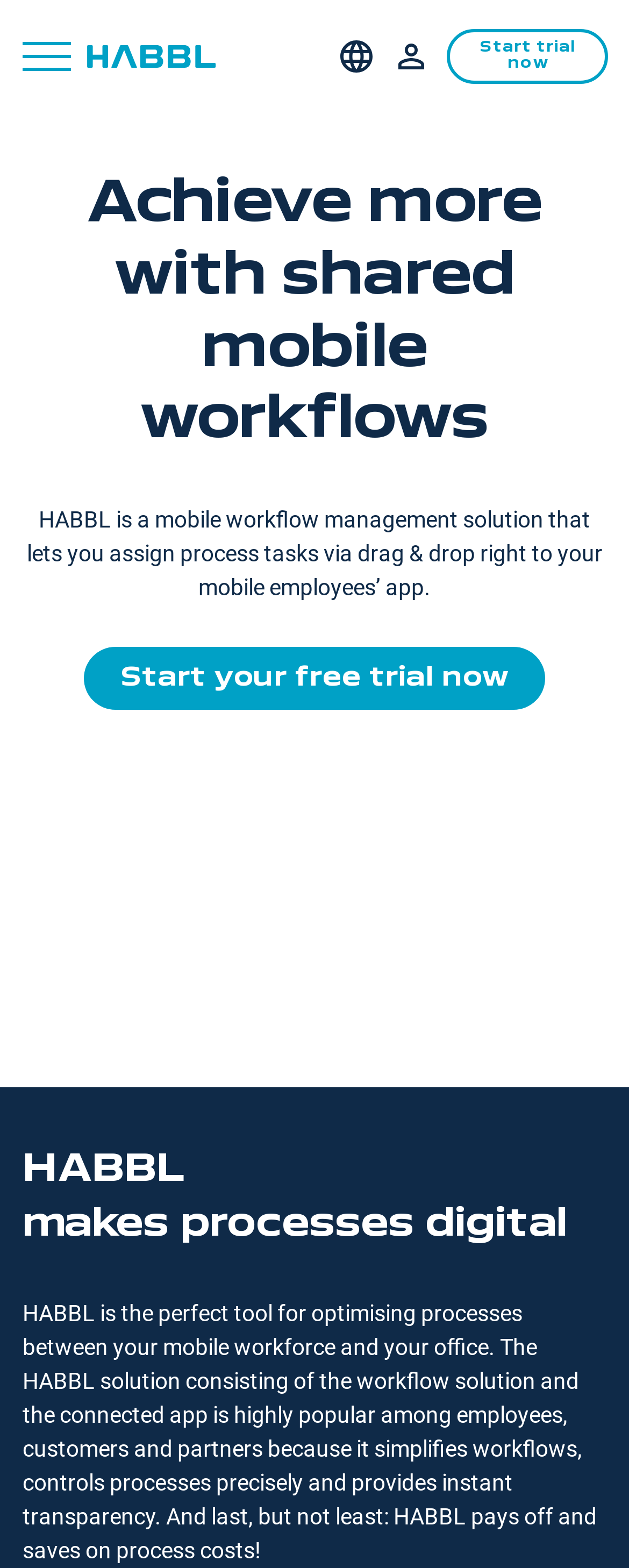What is the text on the top-left link?
Provide a short answer using one word or a brief phrase based on the image.

Habbl